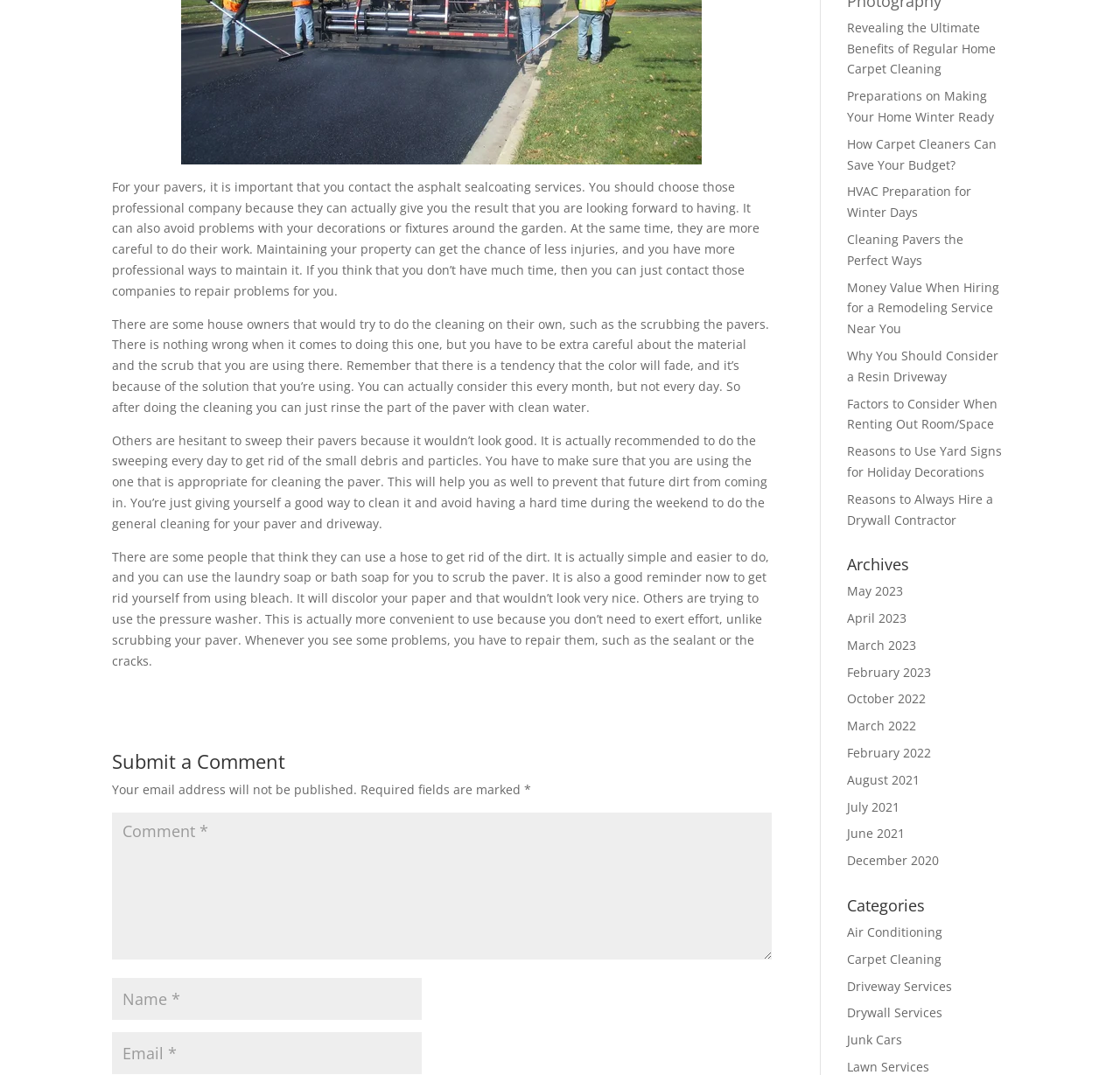Based on the description "Cleaning Pavers the Perfect Ways", find the bounding box of the specified UI element.

[0.756, 0.215, 0.86, 0.25]